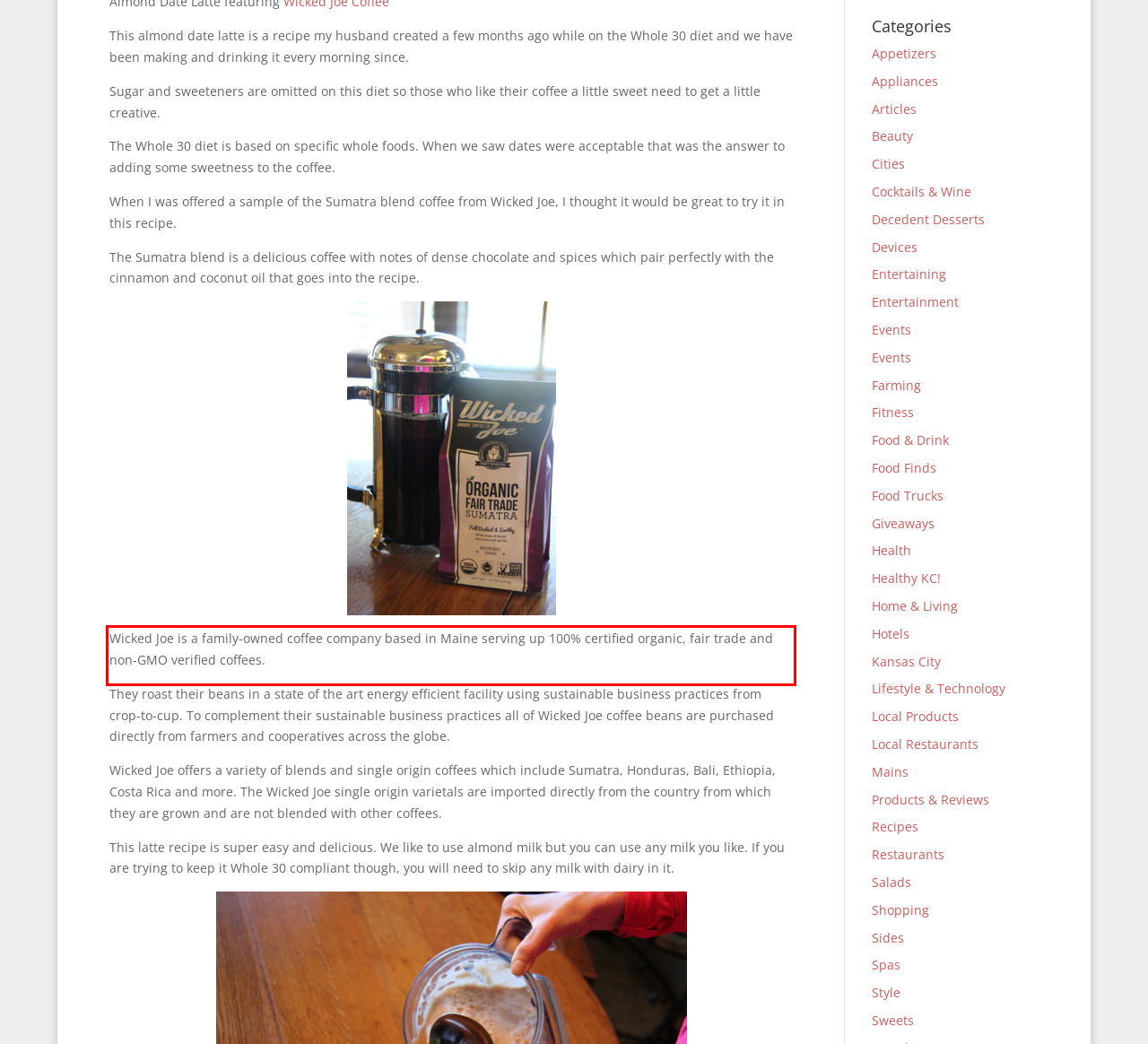Observe the screenshot of the webpage, locate the red bounding box, and extract the text content within it.

Wicked Joe is a family-owned coffee company based in Maine serving up 100% certified organic, fair trade and non-GMO verified coffees.